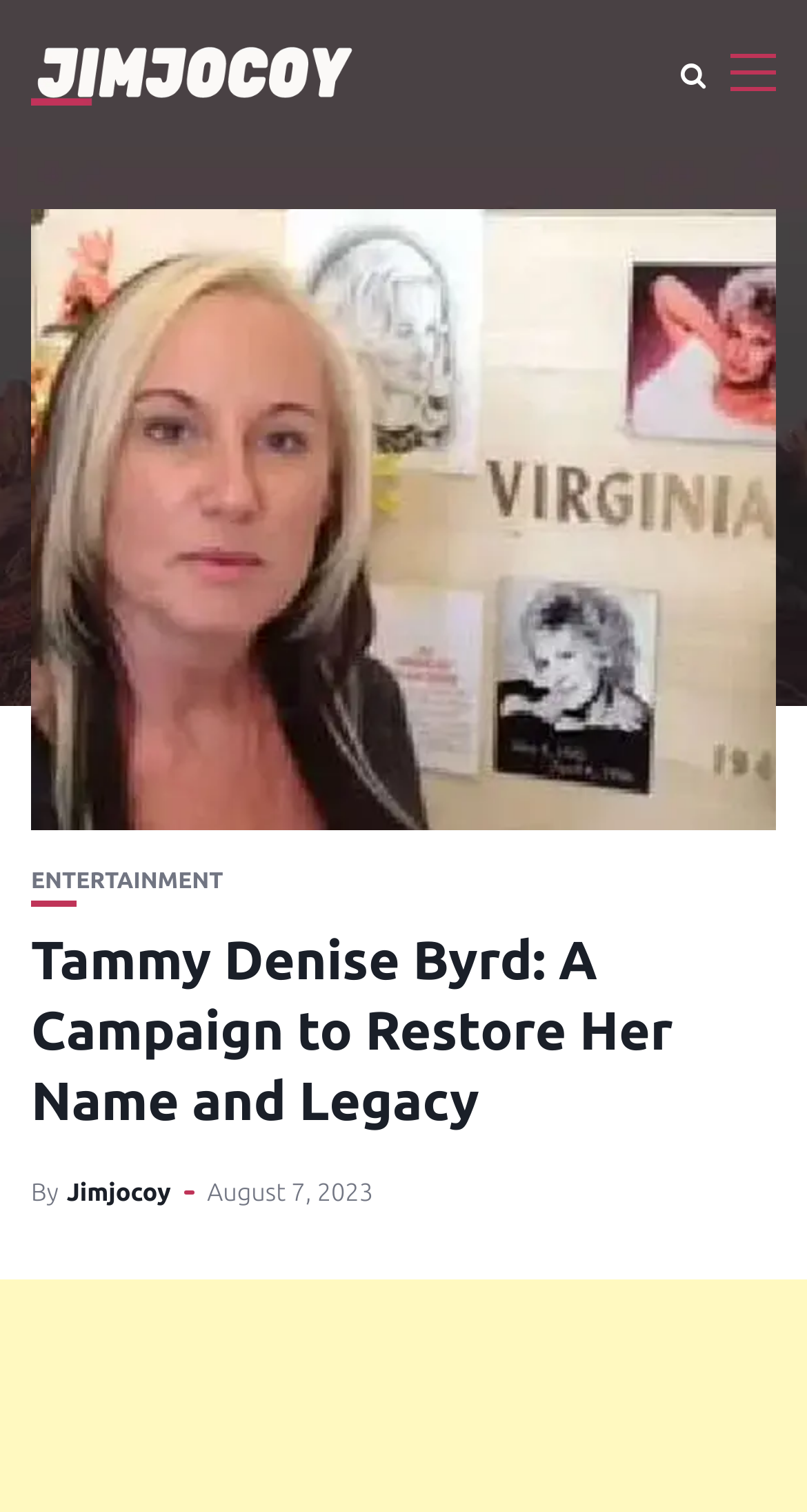Using the webpage screenshot and the element description alt="JimJocoy", determine the bounding box coordinates. Specify the coordinates in the format (top-left x, top-left y, bottom-right x, bottom-right y) with values ranging from 0 to 1.

[0.038, 0.034, 0.449, 0.06]